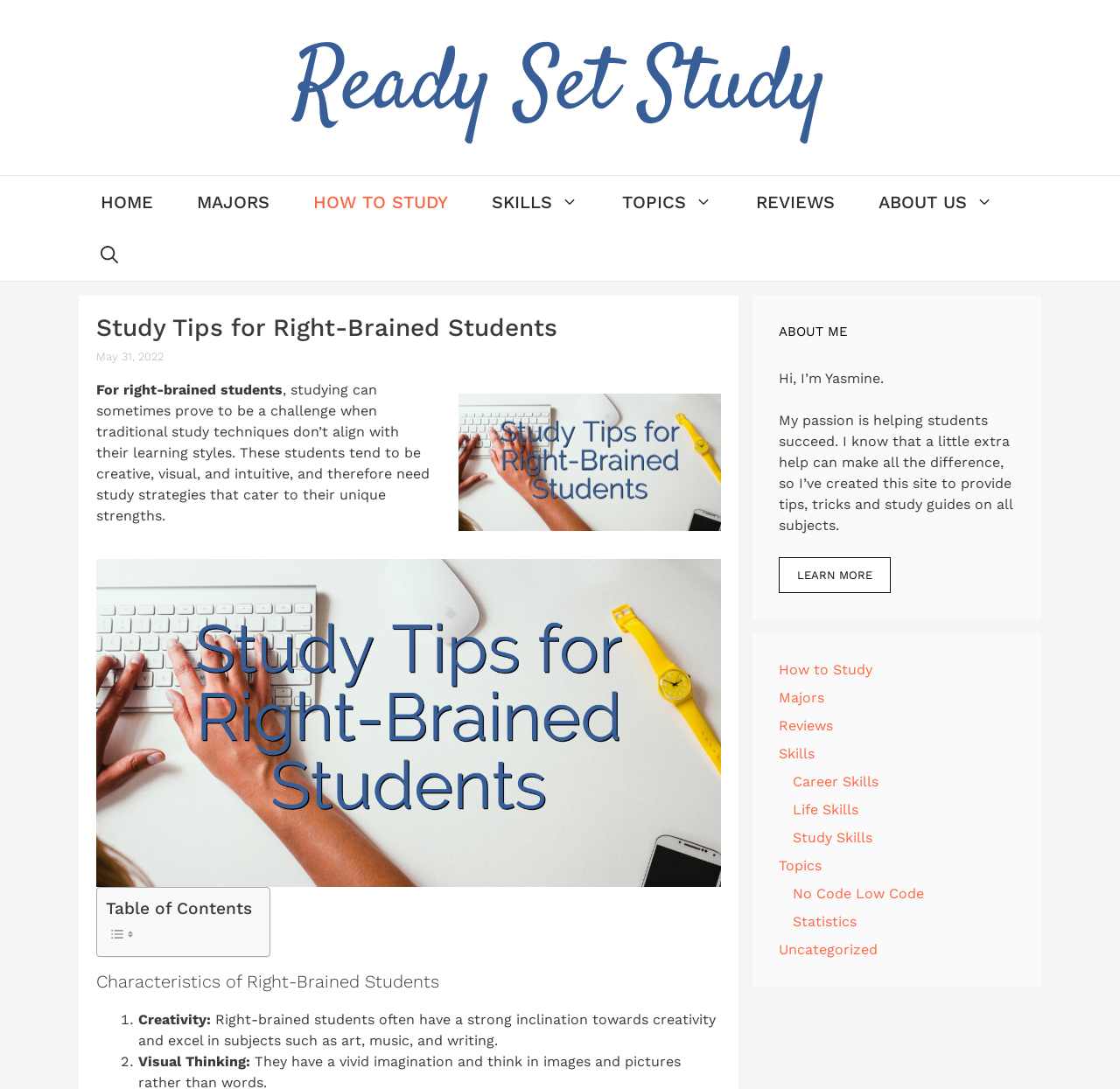Provide the bounding box coordinates for the area that should be clicked to complete the instruction: "Learn more about the author".

[0.695, 0.511, 0.795, 0.545]